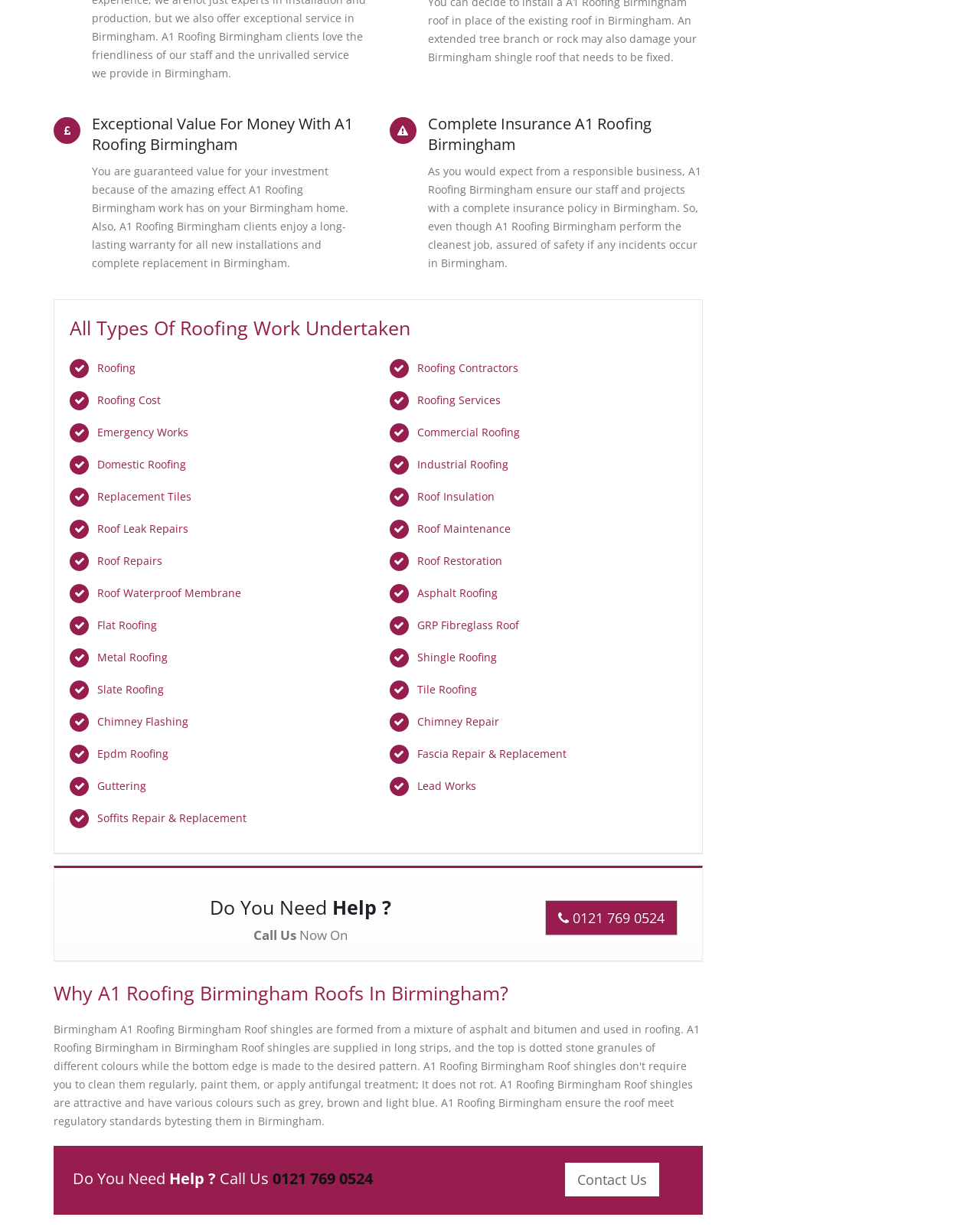Determine the bounding box coordinates of the region to click in order to accomplish the following instruction: "Explore 'Commercial Roofing' services". Provide the coordinates as four float numbers between 0 and 1, specifically [left, top, right, bottom].

[0.426, 0.346, 0.53, 0.358]